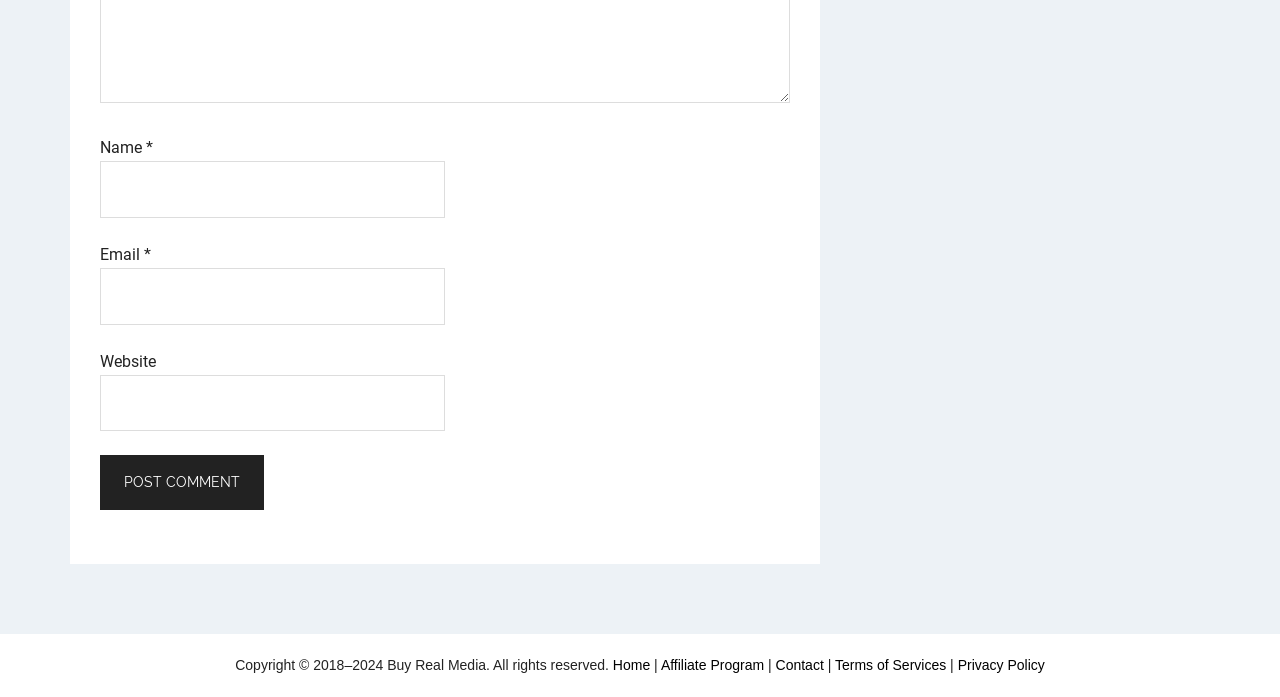Please mark the bounding box coordinates of the area that should be clicked to carry out the instruction: "Subscribe to newsletter".

None